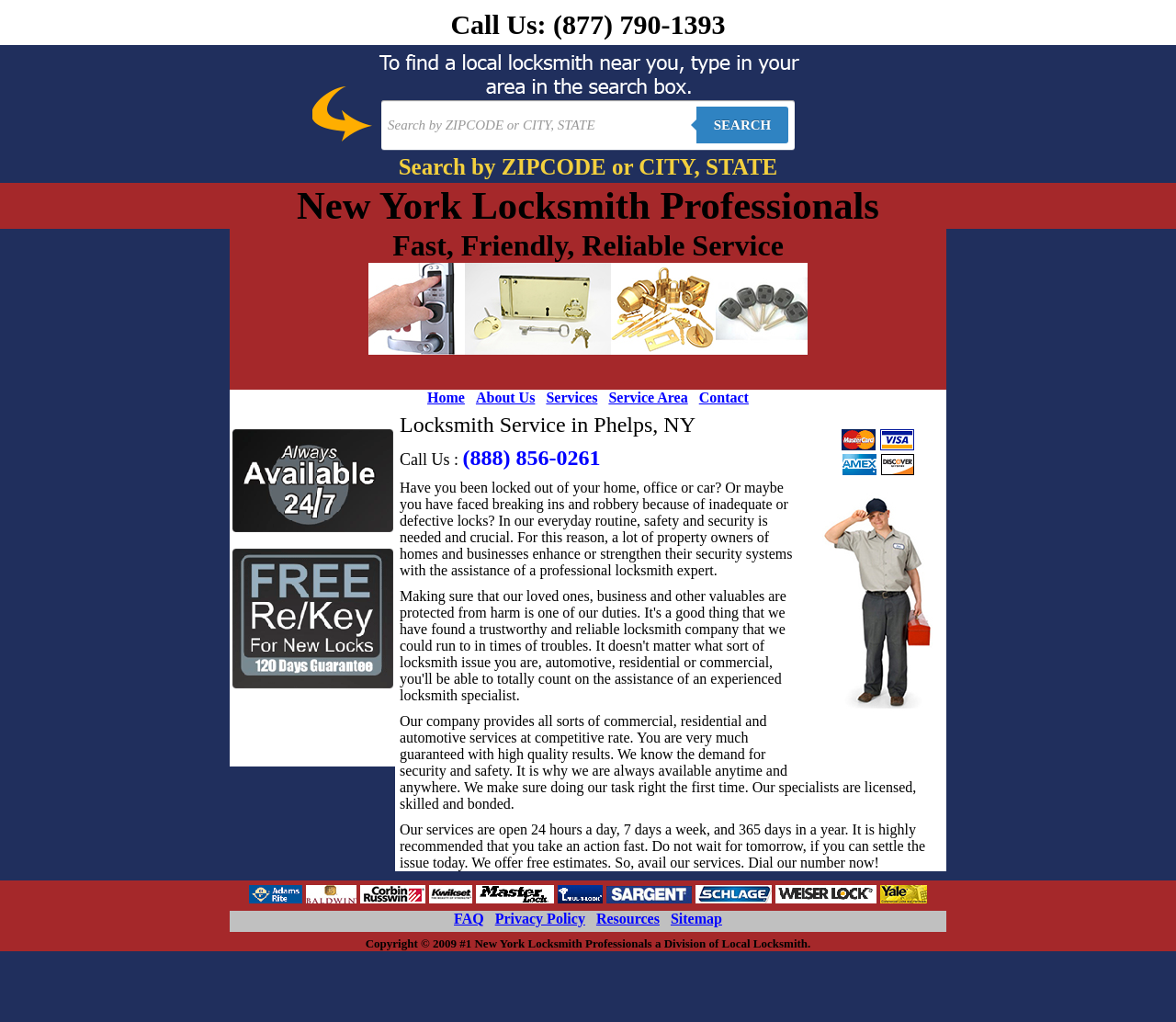Specify the bounding box coordinates for the region that must be clicked to perform the given instruction: "View Locksmith Service in Phelps, NY".

[0.34, 0.404, 0.801, 0.428]